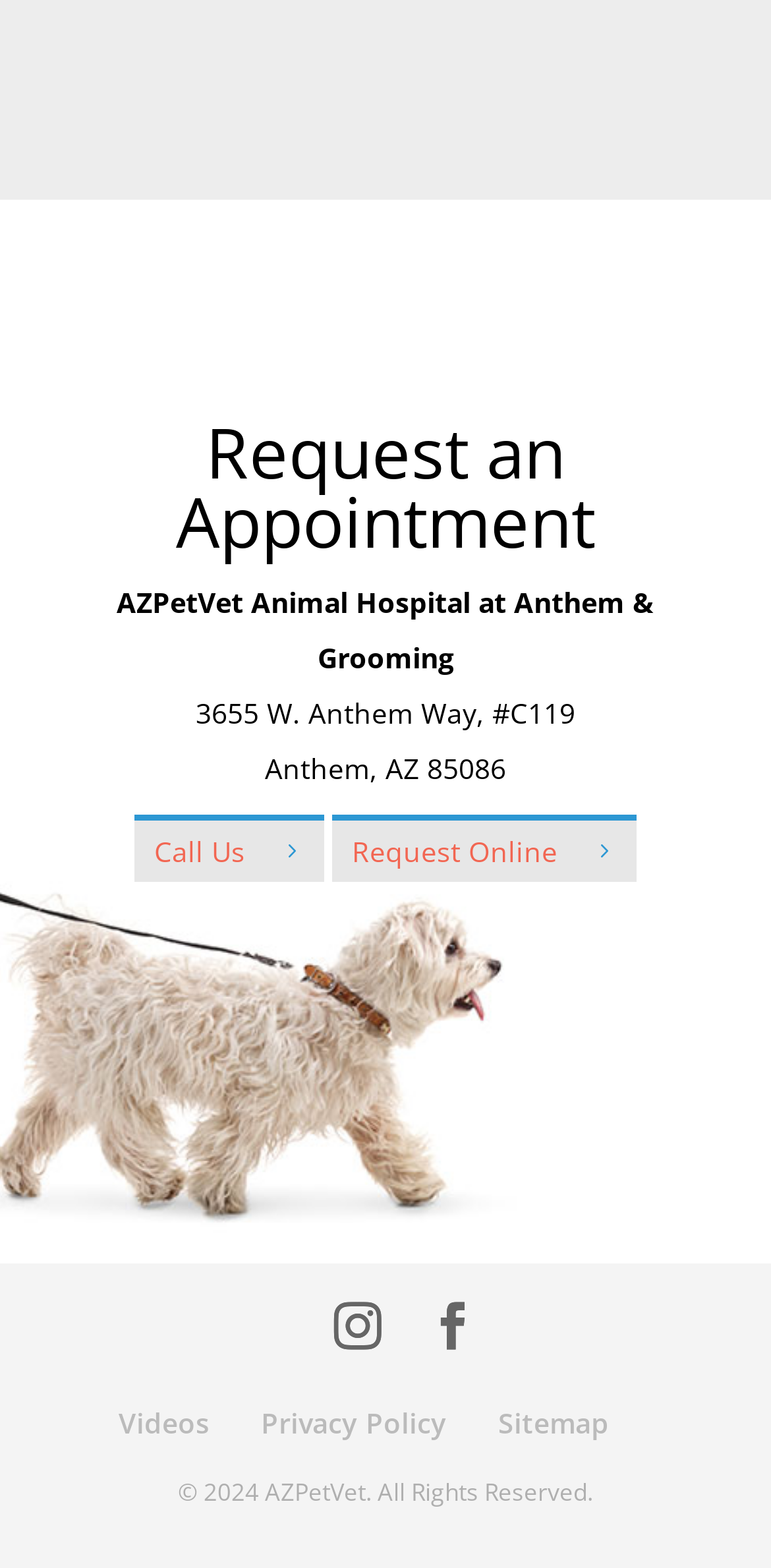What is the address of the hospital?
Based on the visual information, provide a detailed and comprehensive answer.

The address of the hospital can be found in the StaticText elements with the texts '3655 W. Anthem Way, #C119' and 'Anthem, AZ 85086' which are located below the hospital name.